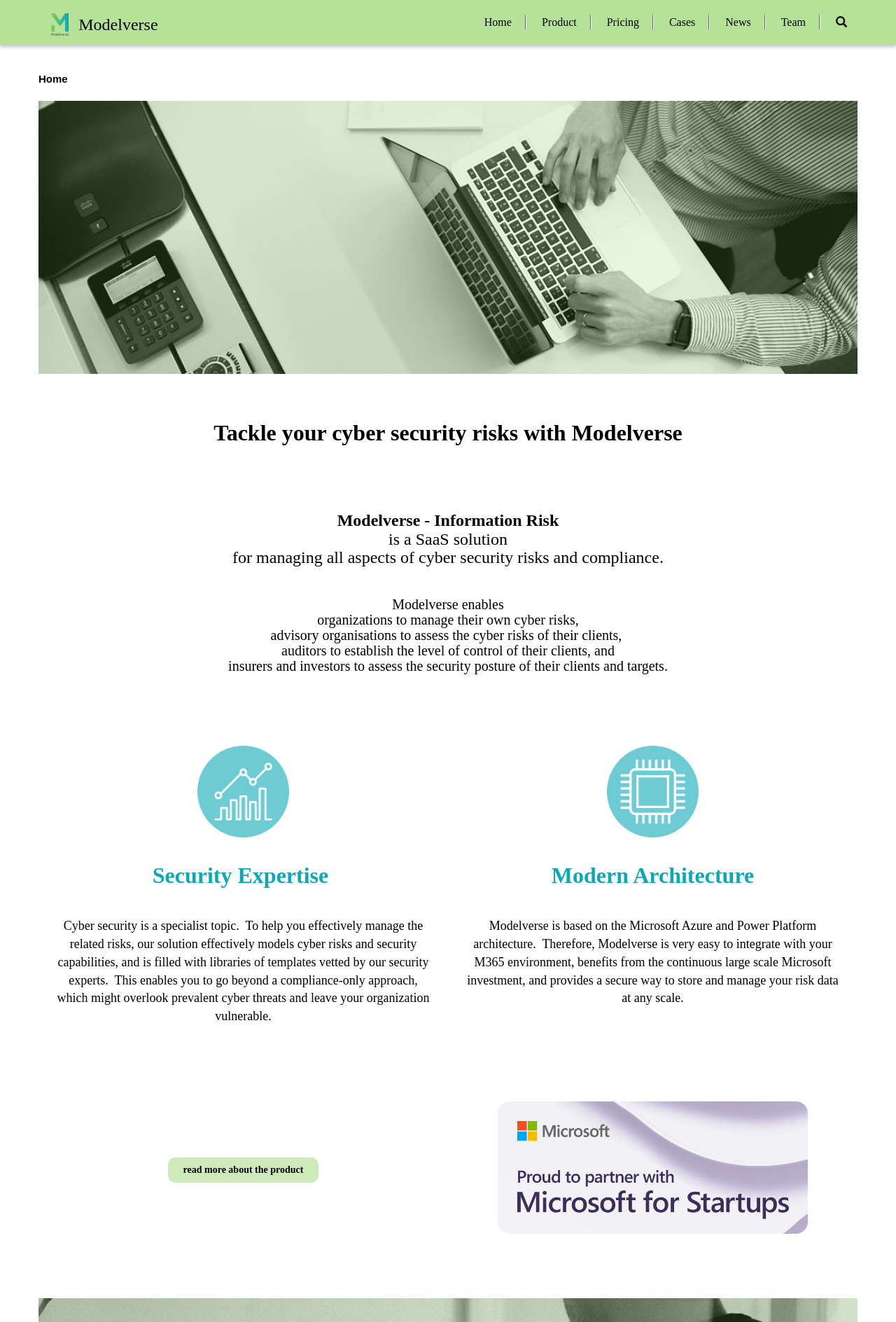Pinpoint the bounding box coordinates of the element you need to click to execute the following instruction: "View the Cases page". The bounding box should be represented by four float numbers between 0 and 1, in the format [left, top, right, bottom].

[0.735, 0.003, 0.788, 0.03]